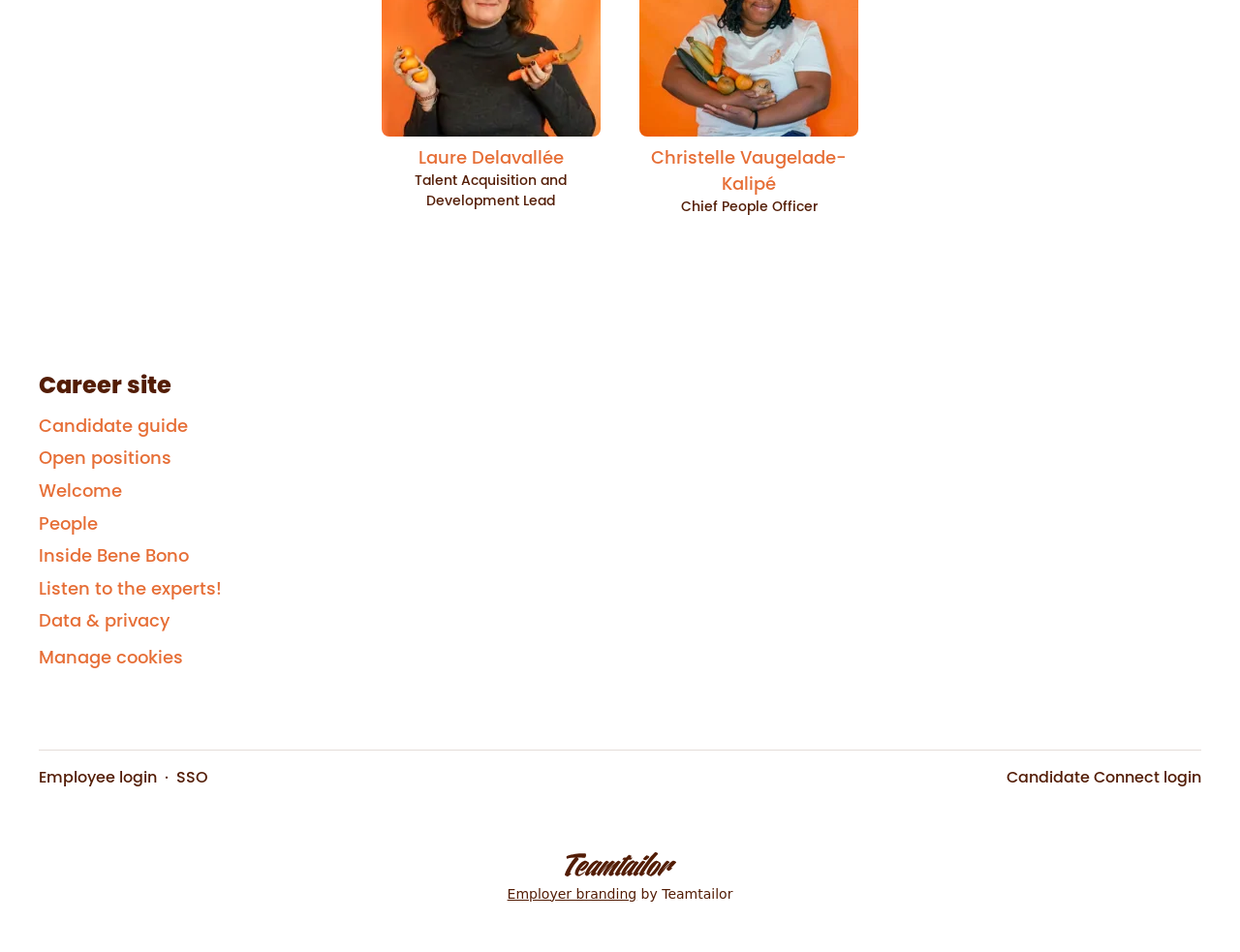Respond with a single word or phrase to the following question:
What is the last link in the top section of the website?

Data & privacy